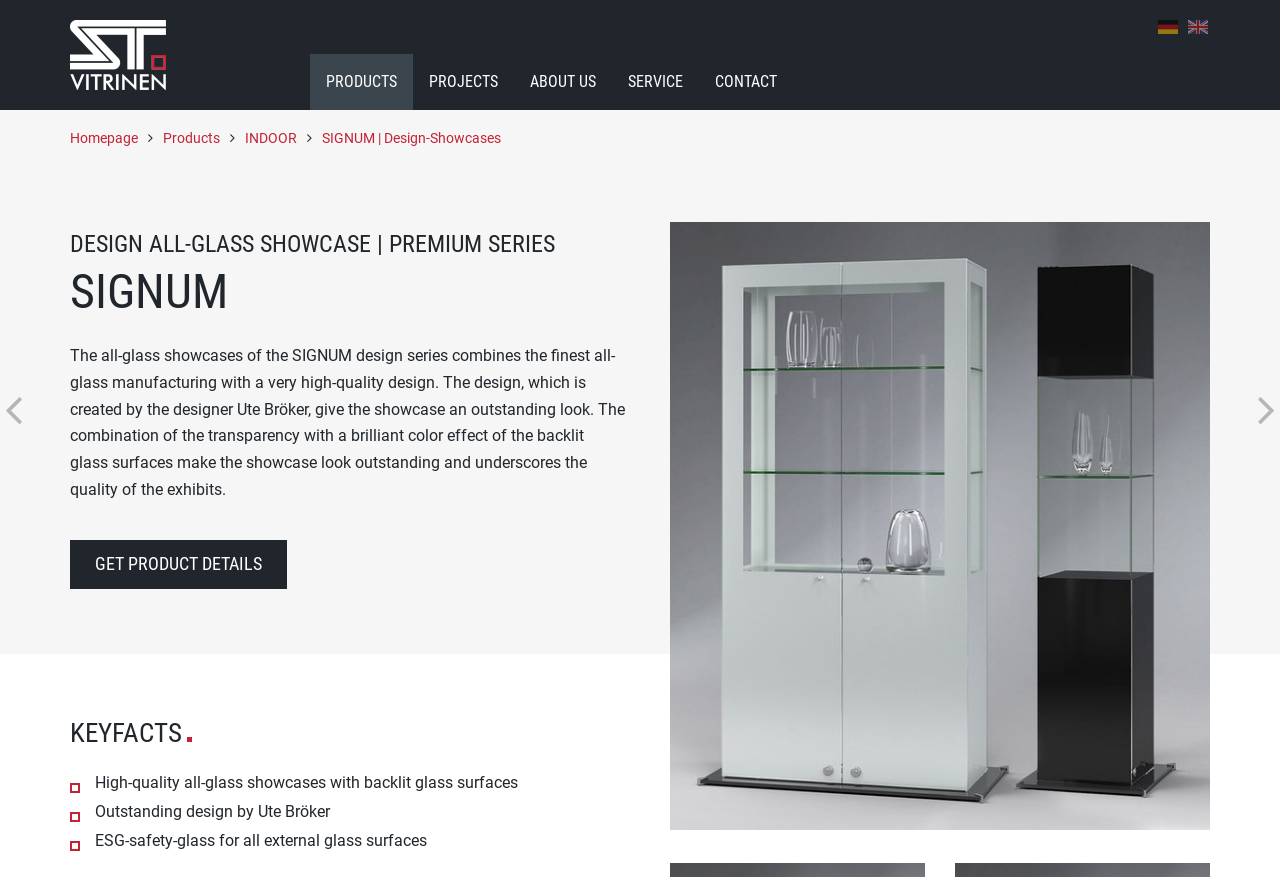What is the material used for the external glass surfaces?
Kindly offer a detailed explanation using the data available in the image.

The material used for the external glass surfaces can be found in the StaticText 'ESG-safety-glass for all external glass surfaces' which is located in the KEYFACTS section.